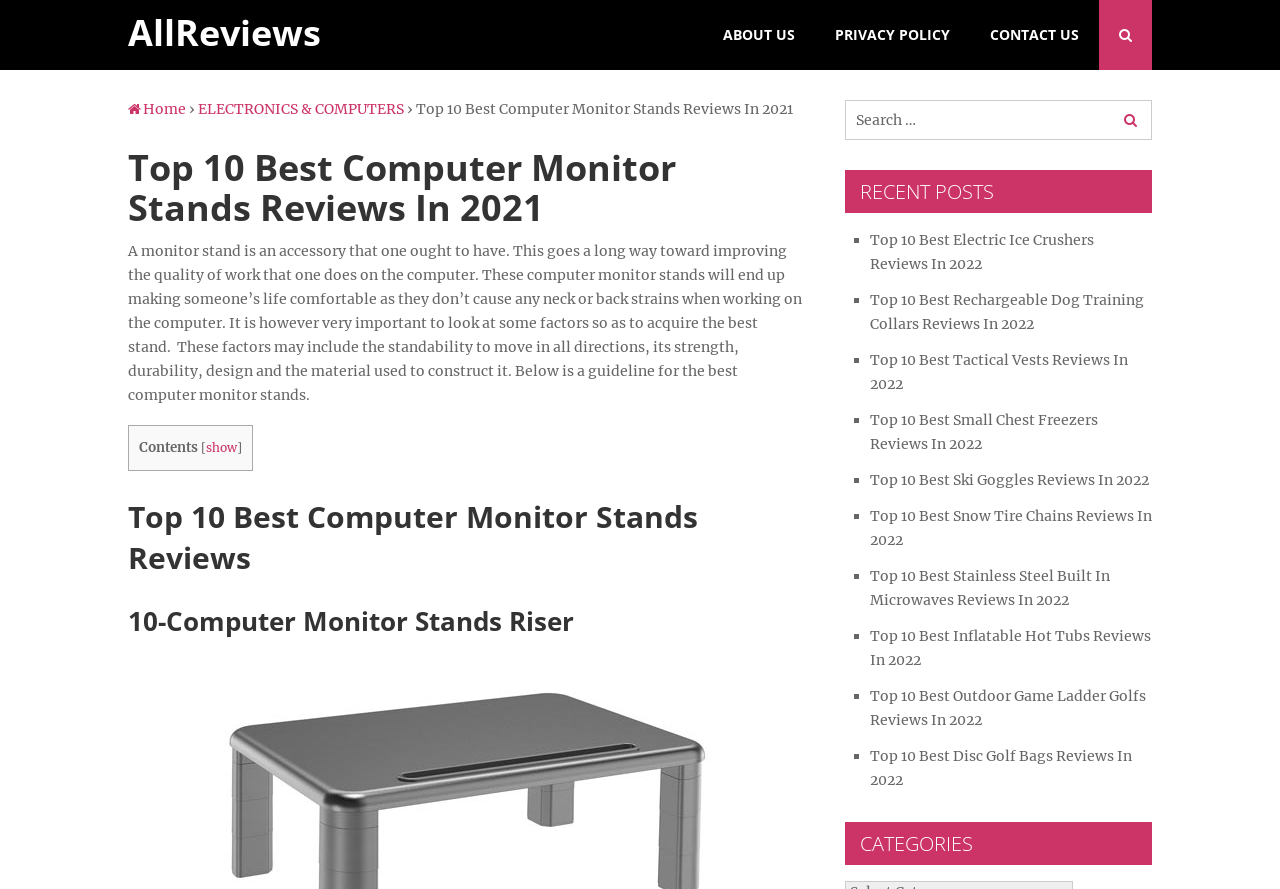Provide your answer in a single word or phrase: 
How many monitor stands are being reviewed?

10